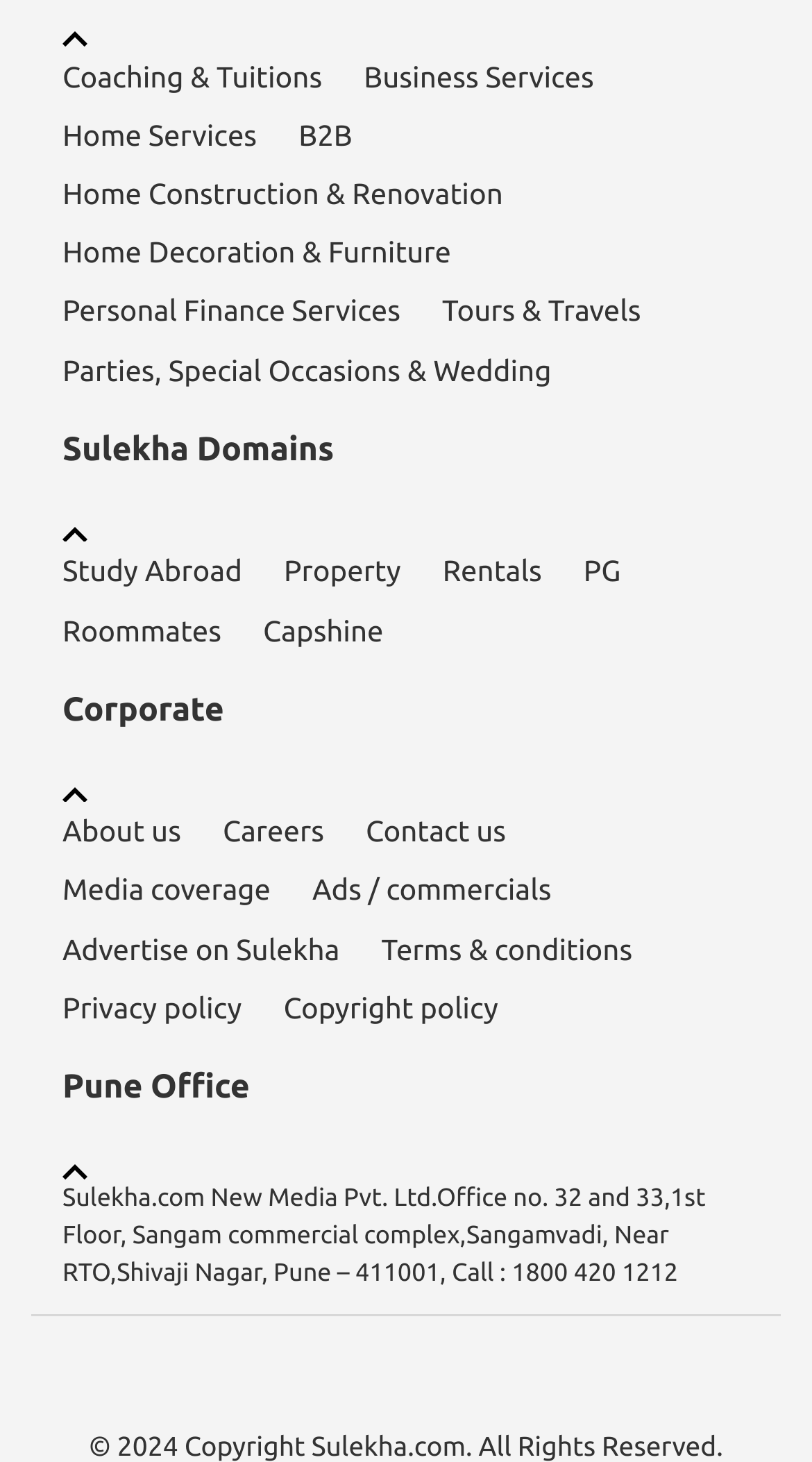What is the name of the company?
Please provide a single word or phrase as the answer based on the screenshot.

Sulekha.com